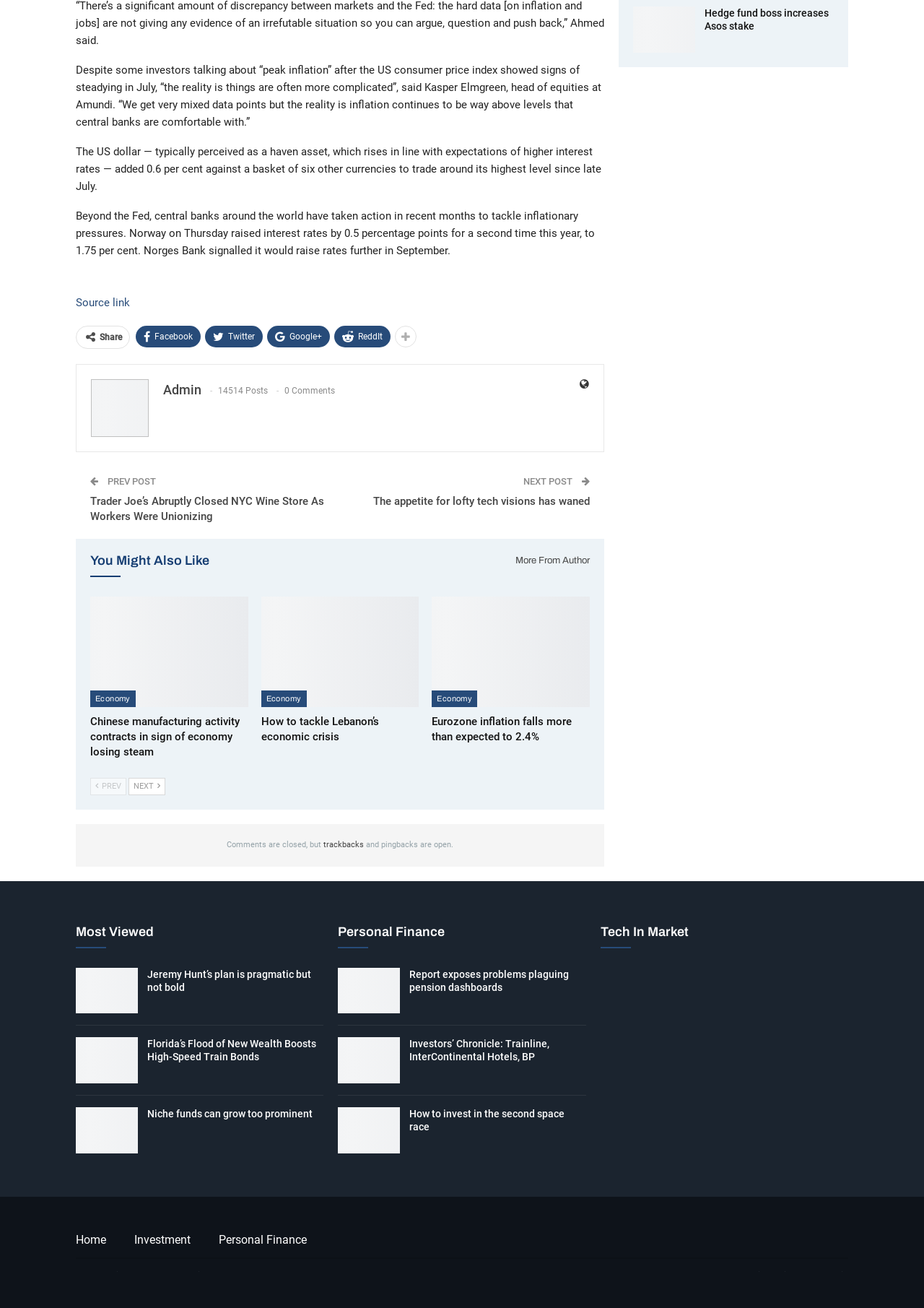Respond to the question below with a single word or phrase:
How many comments are there on the current post?

0